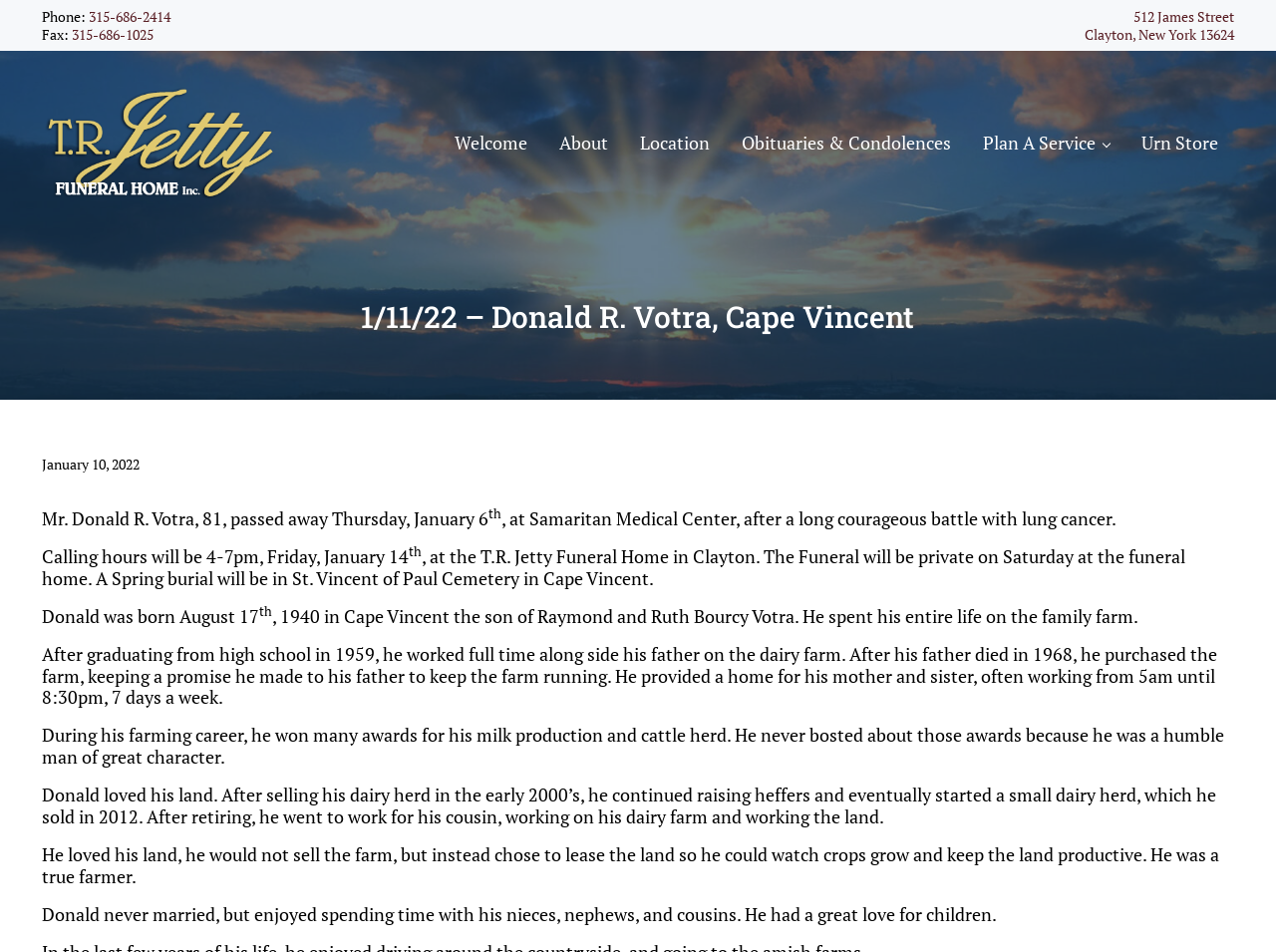Locate the bounding box coordinates for the element described below: "Urn Store". The coordinates must be four float values between 0 and 1, formatted as [left, top, right, bottom].

[0.882, 0.122, 0.967, 0.179]